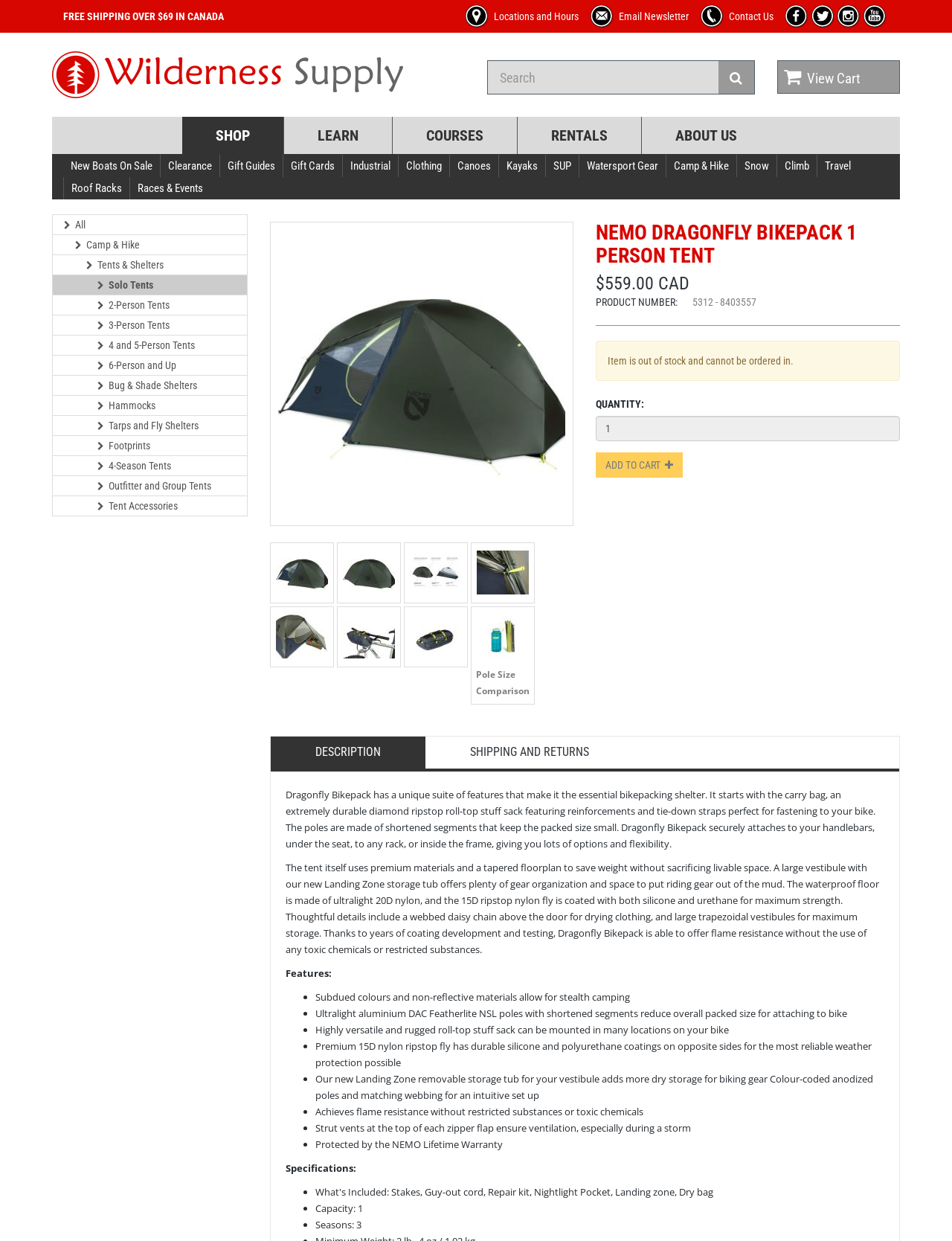Given the description "parent_node: Last Name name="LNAME"", determine the bounding box of the corresponding UI element.

None